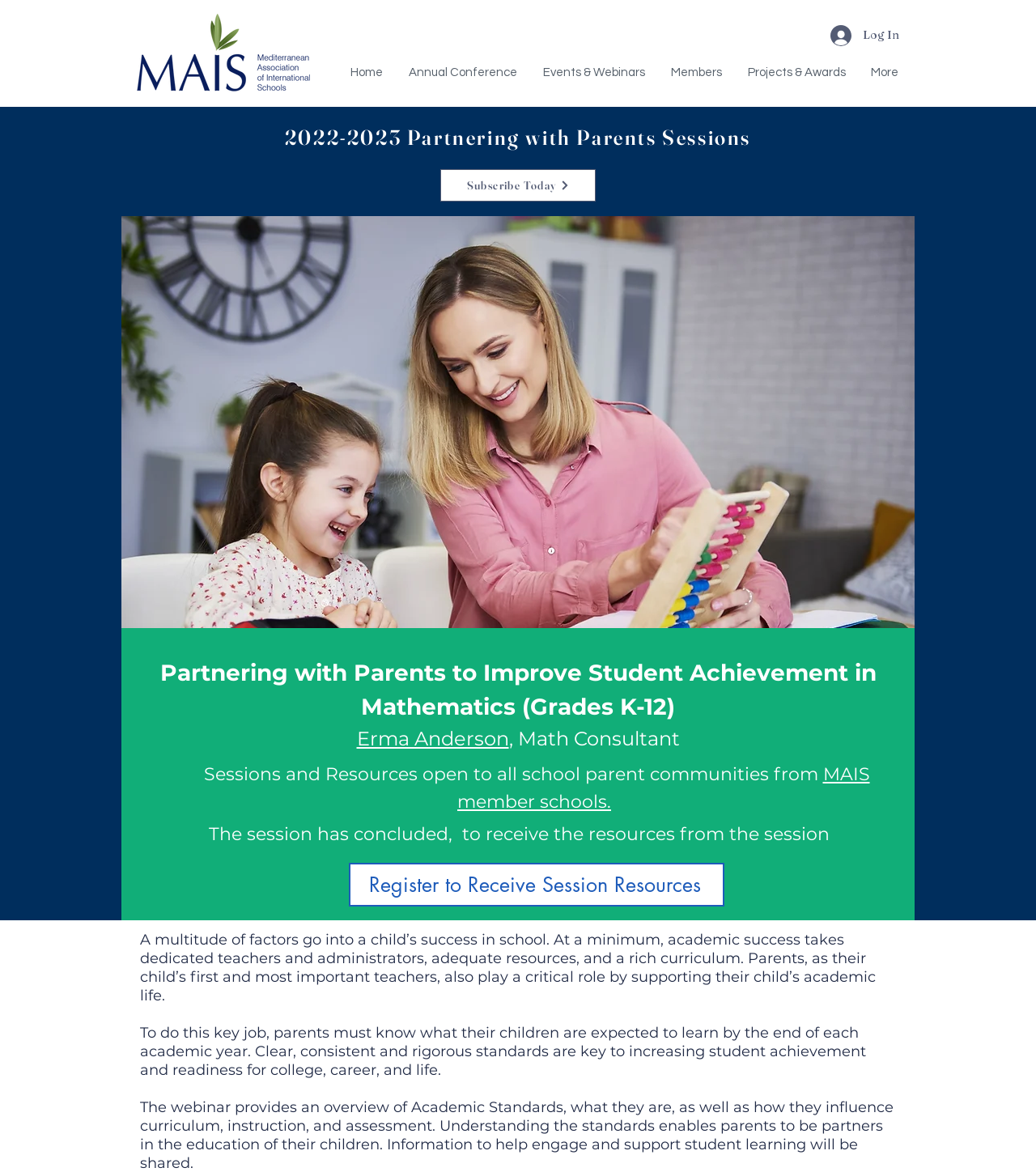Find the bounding box coordinates of the clickable area that will achieve the following instruction: "Go to the Home page".

[0.326, 0.045, 0.382, 0.079]